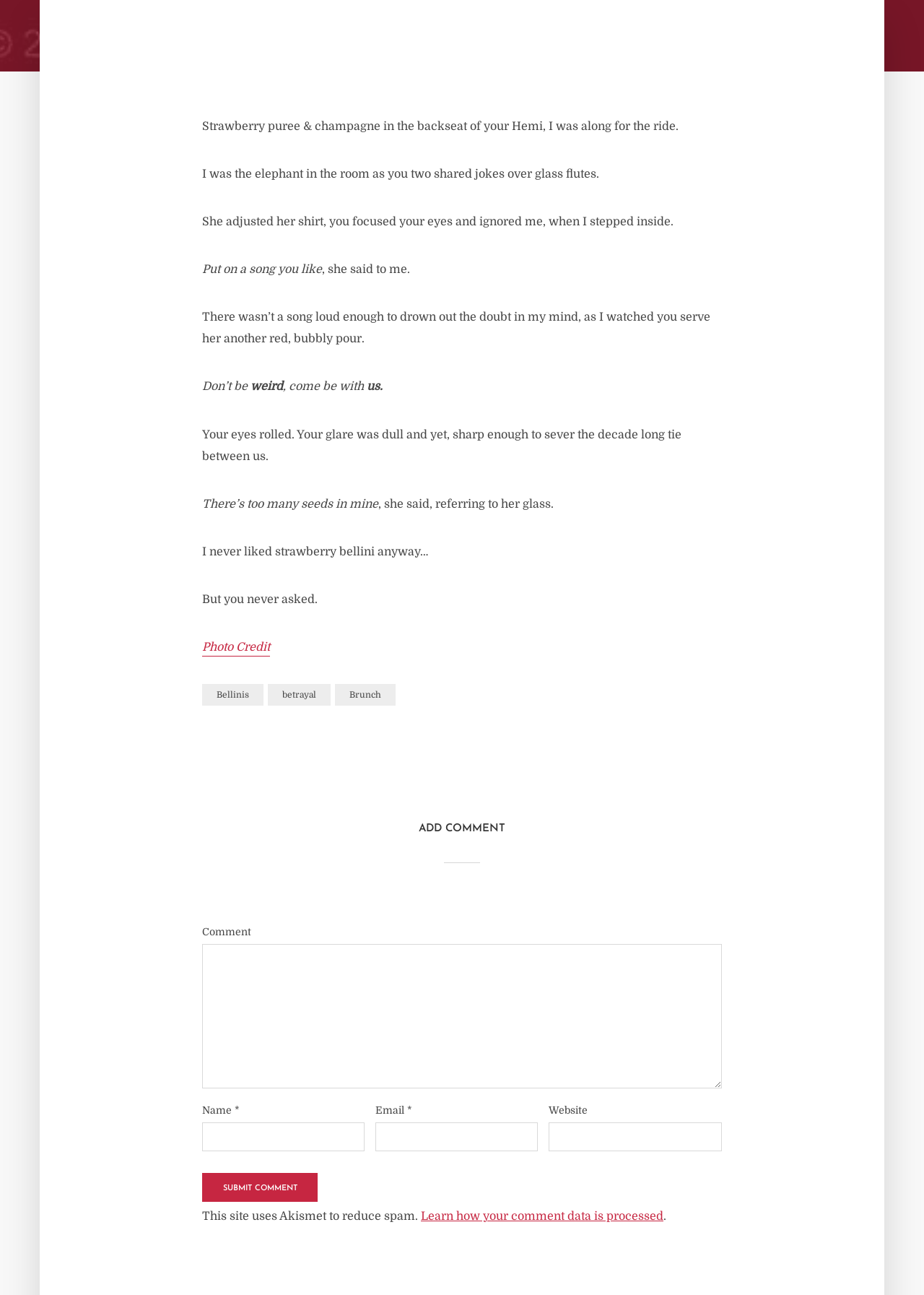Identify the coordinates of the bounding box for the element that must be clicked to accomplish the instruction: "Type your comment in the 'Comment' field".

[0.219, 0.729, 0.781, 0.84]